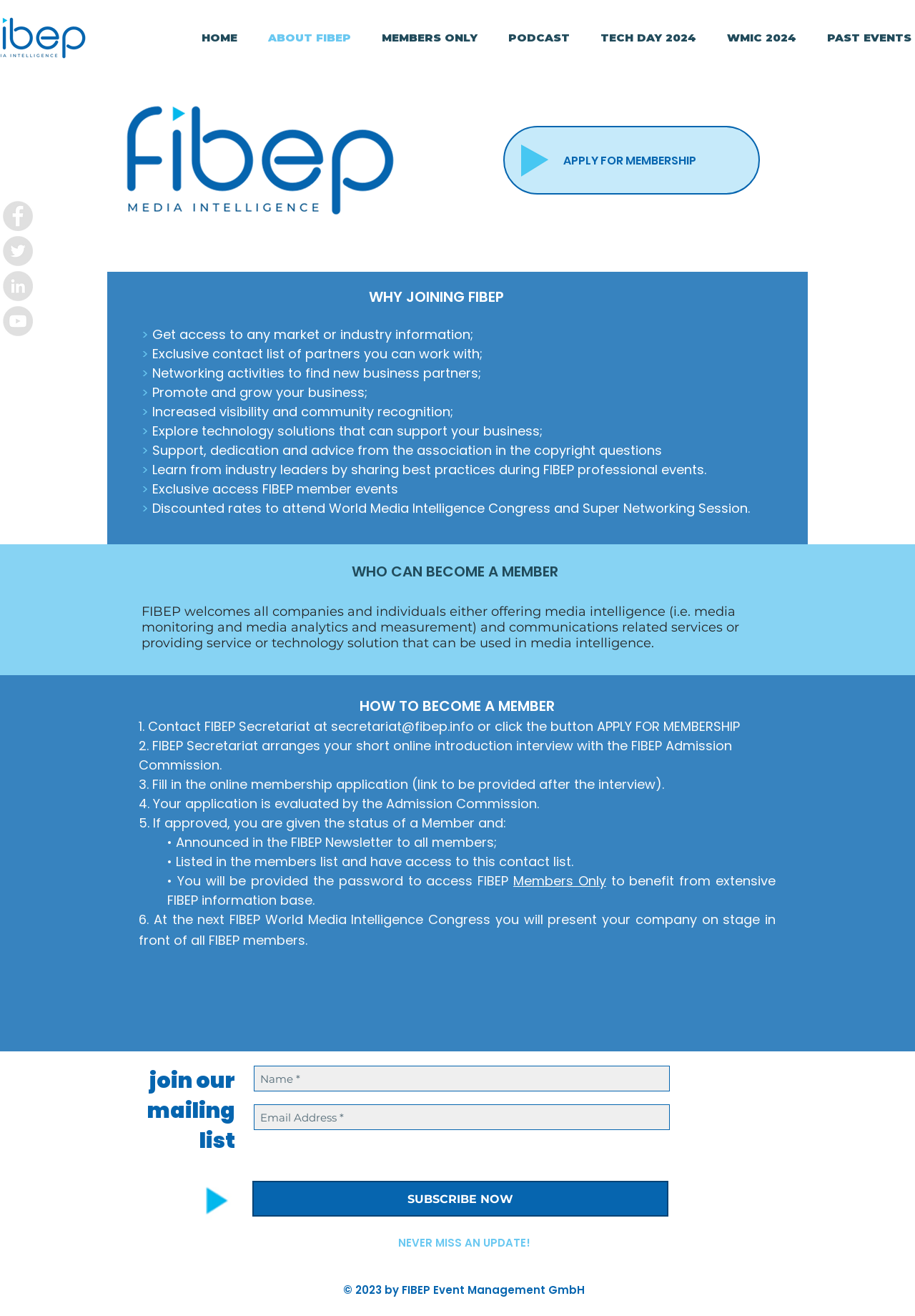Please specify the bounding box coordinates of the element that should be clicked to execute the given instruction: 'Check the ABOUT FIBEP page'. Ensure the coordinates are four float numbers between 0 and 1, expressed as [left, top, right, bottom].

[0.276, 0.015, 0.4, 0.042]